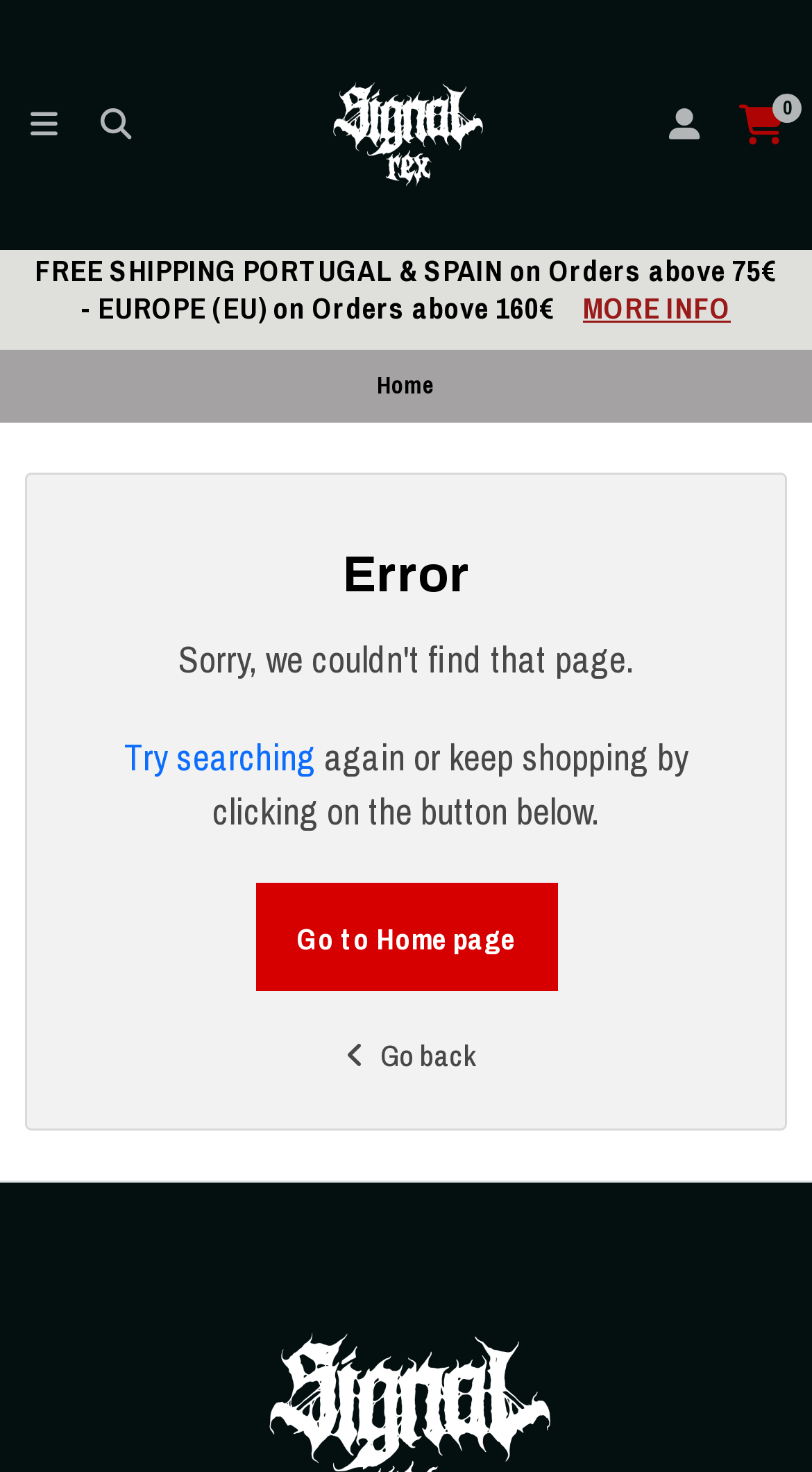Explain the webpage in detail.

The webpage is the Signal Rex Store, an online platform for exploring audio CDs, vinyl records, and merchandise. At the top left corner, there is a button with a hamburger icon, followed by another button with a search icon. Next to these buttons, the Signal Rex logo is displayed as a link, accompanied by an image of the same logo.

On the top right corner, there are three buttons: a login button, a cart button, and another button with a search icon. Below these buttons, there is a search textbox where users can input their search queries.

Below the search textbox, a promotional message is displayed, stating that there is free shipping on orders above 75€ for Portugal and Spain, and above 160€ for Europe. This message is accompanied by a "MORE INFO" link.

The main content of the webpage is divided into sections. There is a "Home" section, followed by an "Error" heading. Below the error heading, there is a "Try searching" button and a message encouraging users to try searching again or continue shopping by clicking on the button below.

At the bottom of the page, there are two links: "Go to Home page" and "Go back", represented by an arrow icon. Overall, the webpage is designed to facilitate music discovery, artist support, and music collection enhancement.